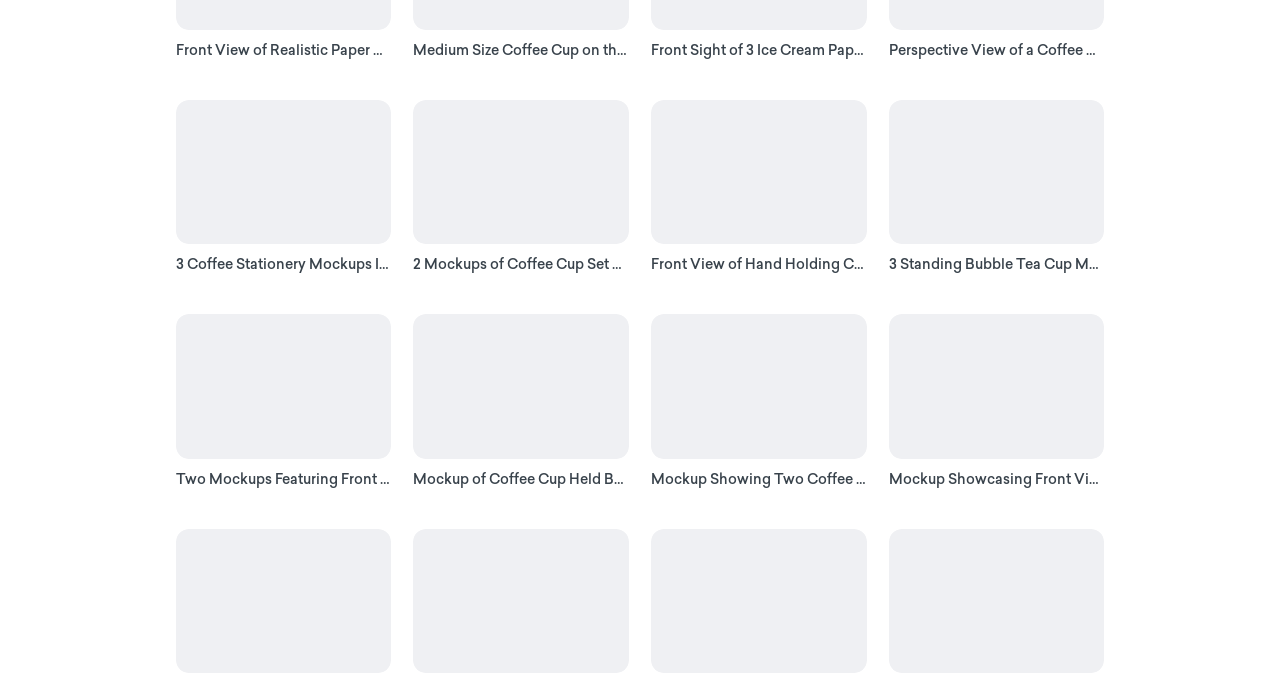Please identify the bounding box coordinates of the clickable element to fulfill the following instruction: "View Front View of Realistic Paper Cups Mockup on Table". The coordinates should be four float numbers between 0 and 1, i.e., [left, top, right, bottom].

[0.137, 0.061, 0.306, 0.089]